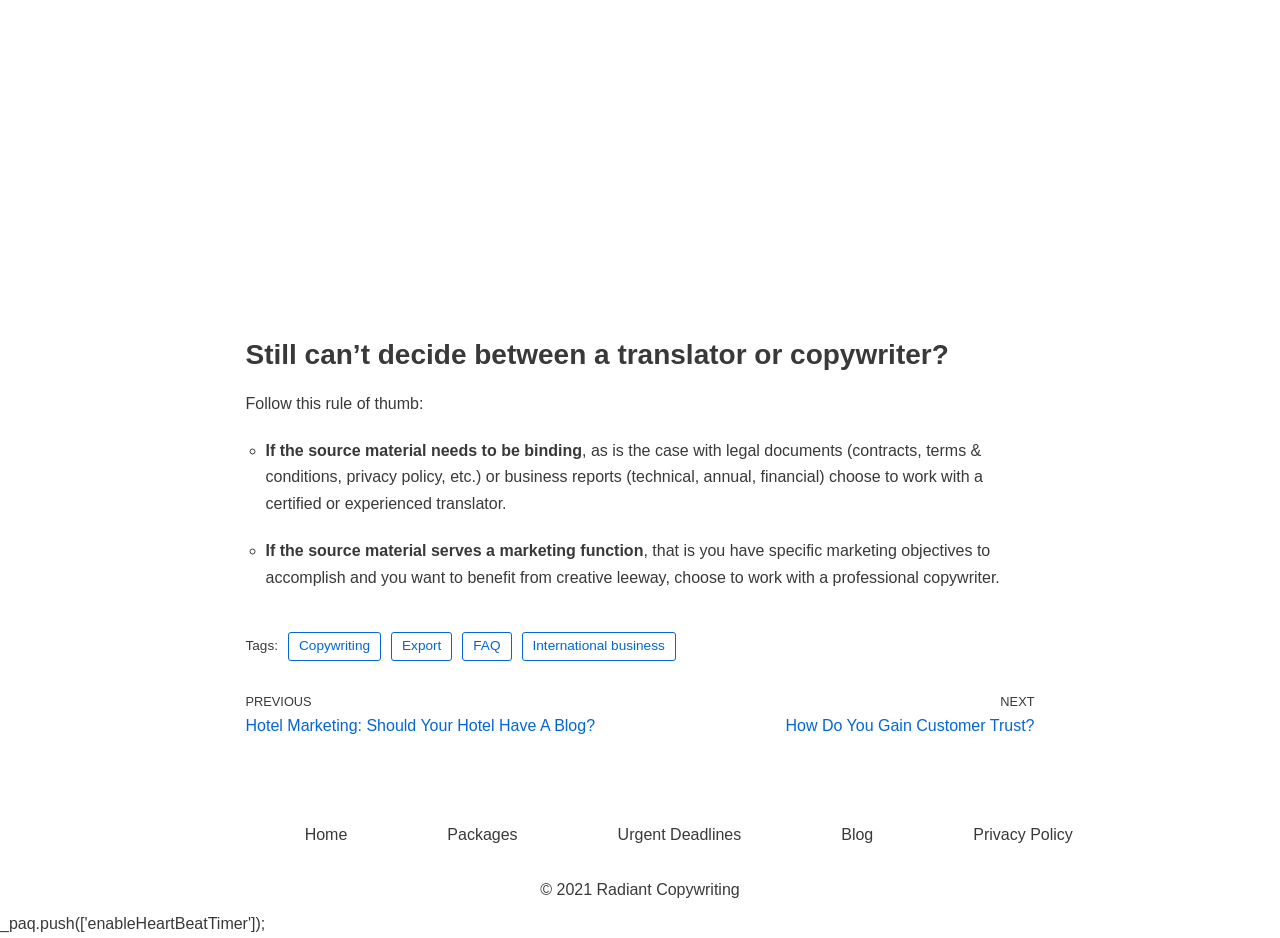Provide the bounding box coordinates of the section that needs to be clicked to accomplish the following instruction: "Go to the 'Home' page."

[0.238, 0.876, 0.271, 0.903]